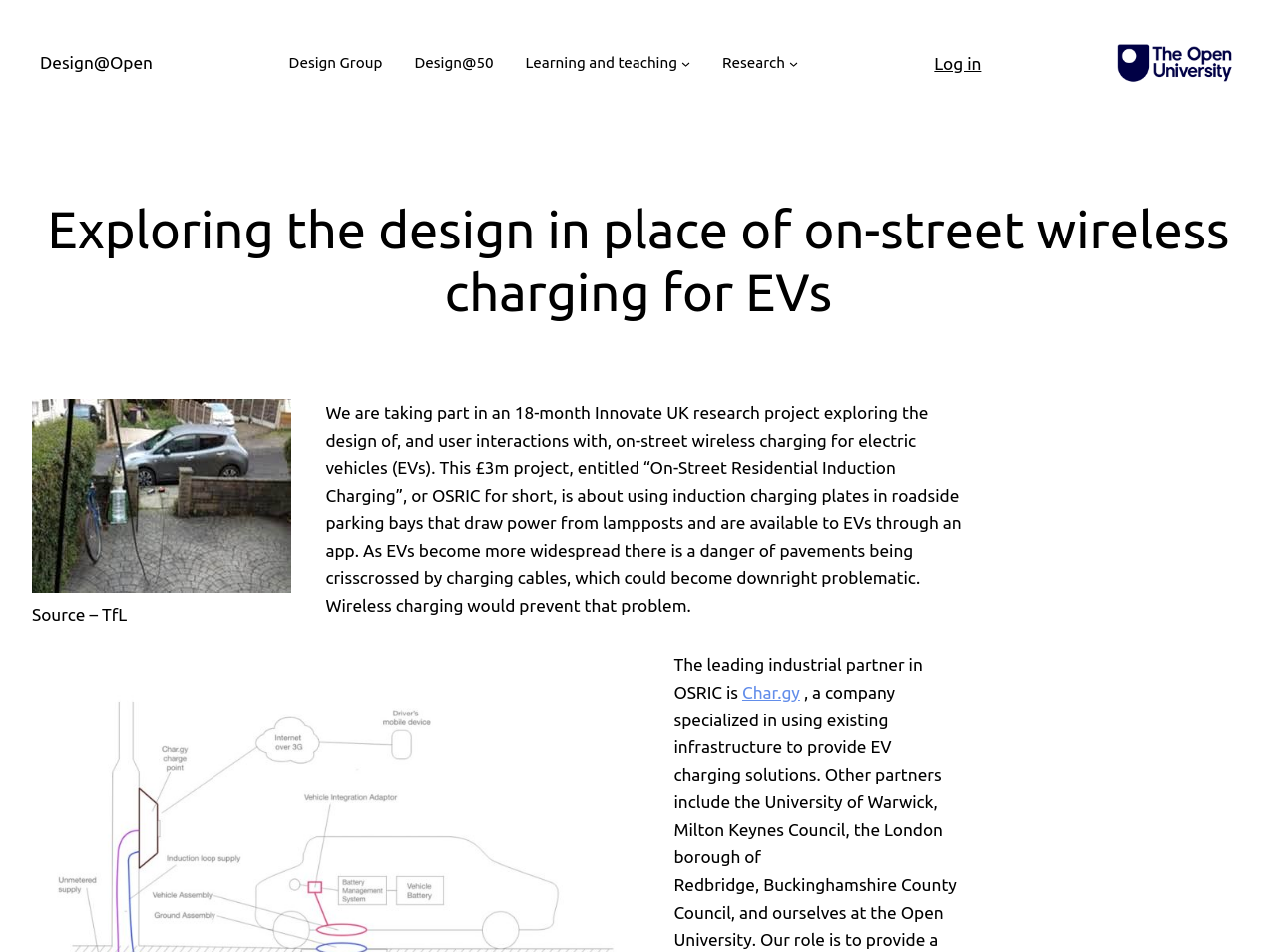Identify the bounding box coordinates of the specific part of the webpage to click to complete this instruction: "Go to Design Group page".

[0.226, 0.054, 0.3, 0.079]